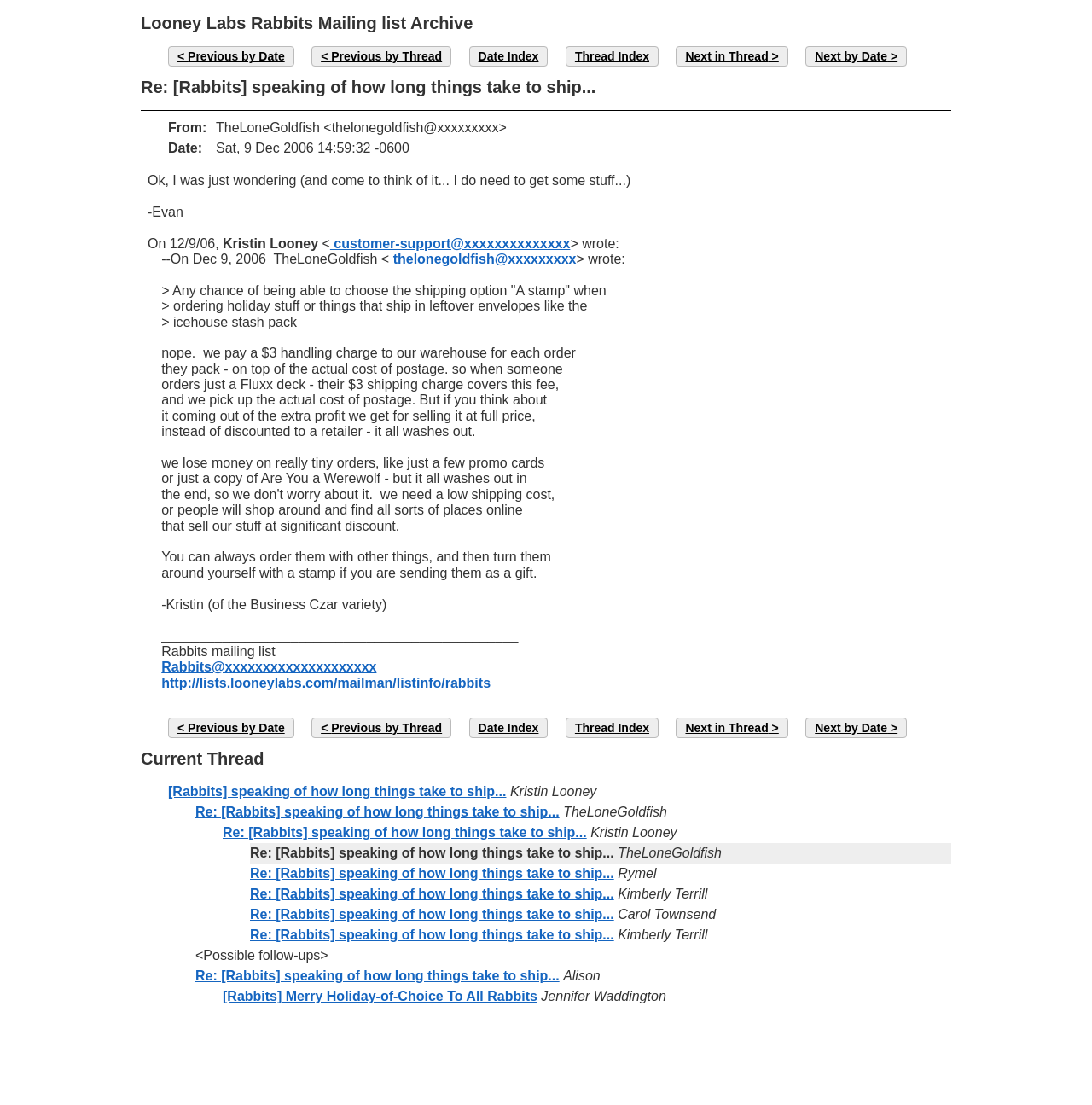Find the bounding box coordinates of the clickable area required to complete the following action: "View the Rabbits mailing list".

[0.148, 0.583, 0.252, 0.596]